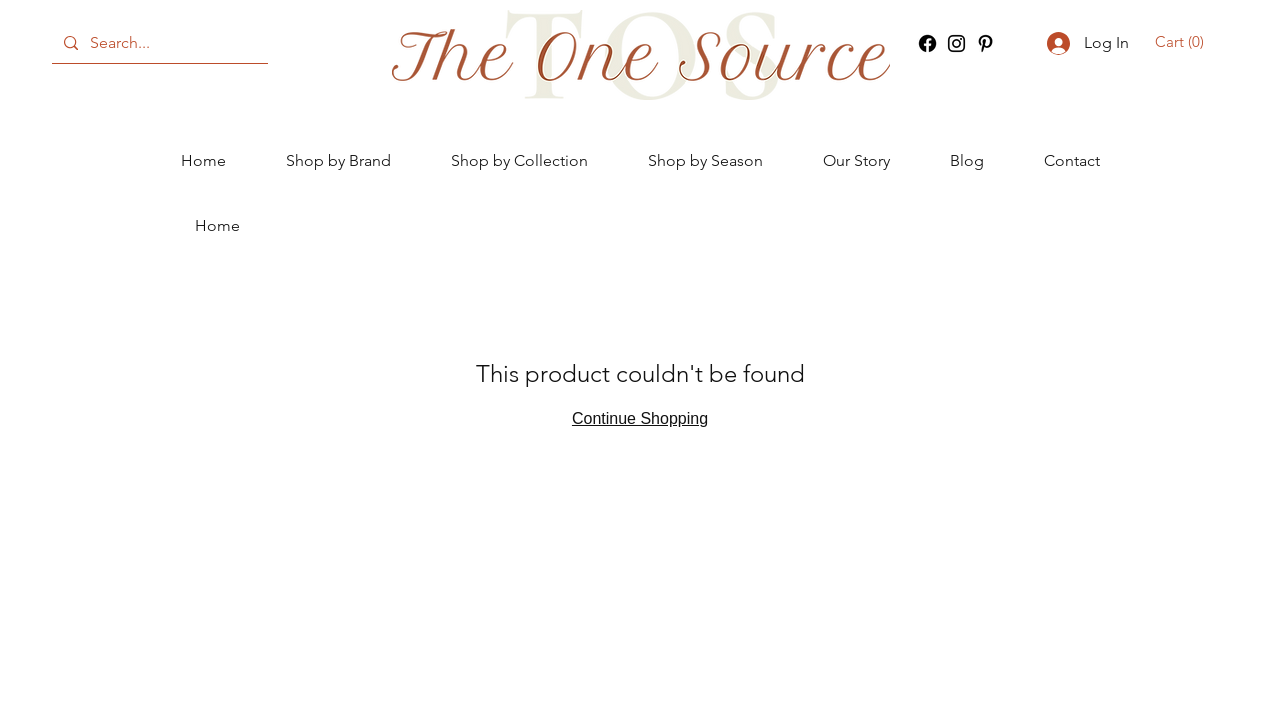Indicate the bounding box coordinates of the element that must be clicked to execute the instruction: "Go to the home page". The coordinates should be given as four float numbers between 0 and 1, i.e., [left, top, right, bottom].

[0.117, 0.189, 0.2, 0.258]